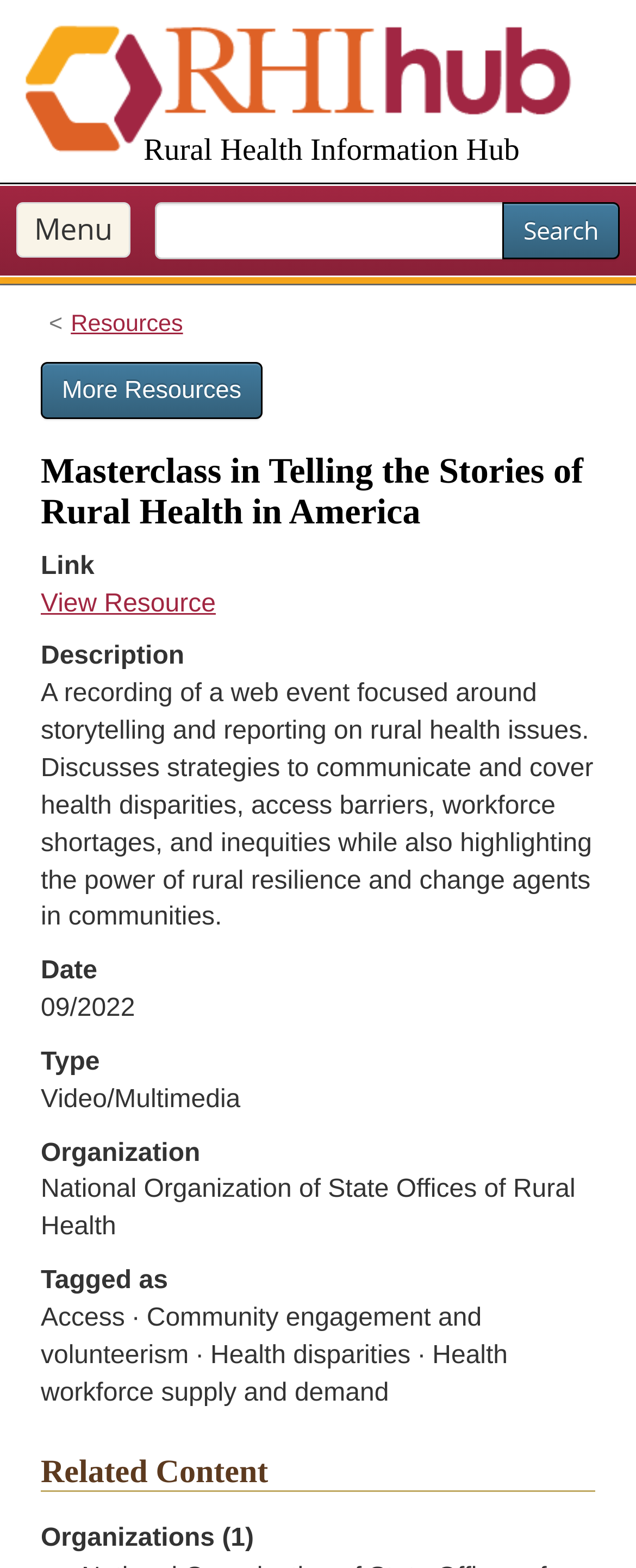Describe the entire webpage, focusing on both content and design.

The webpage is focused on a resource details page, specifically a masterclass on telling the stories of rural health in America. At the top left, there is a link to the Rural Health Information Hub. Below it, there is a primary navigation menu with a button labeled "Menu" and a search bar. The search bar has a text box and a "Search" button.

Further down, there is a breadcrumb navigation menu with links to "Resources" and a button labeled "More Resources". The main content area has a heading that reads "Masterclass in Telling the Stories of Rural Health in America". Below the heading, there are several sections of text, including a link to "View Resource", a description of the resource, and details about the date, type, organization, and tags associated with the resource.

The description section provides a summary of the resource, which is a recording of a web event focused on storytelling and reporting on rural health issues. The event discusses strategies to communicate and cover health disparities, access barriers, workforce shortages, and inequities, while also highlighting the power of rural resilience and change agents in communities.

At the bottom of the page, there are two headings, "Related Content" and "Organizations (1)", which suggest that there may be additional content or resources related to the topic.